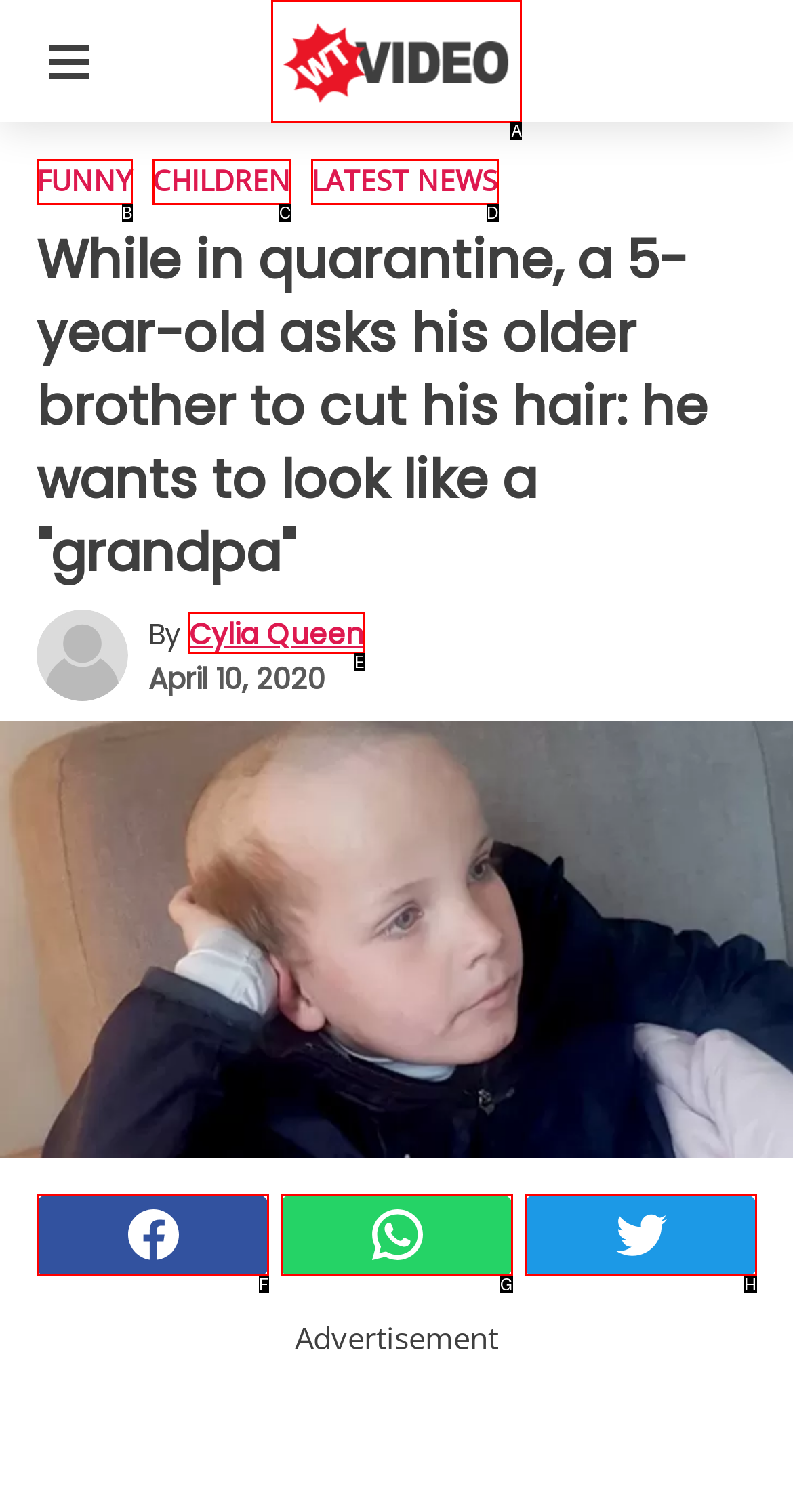Identify the correct HTML element to click to accomplish this task: Read the article by Cylia Queen
Respond with the letter corresponding to the correct choice.

E